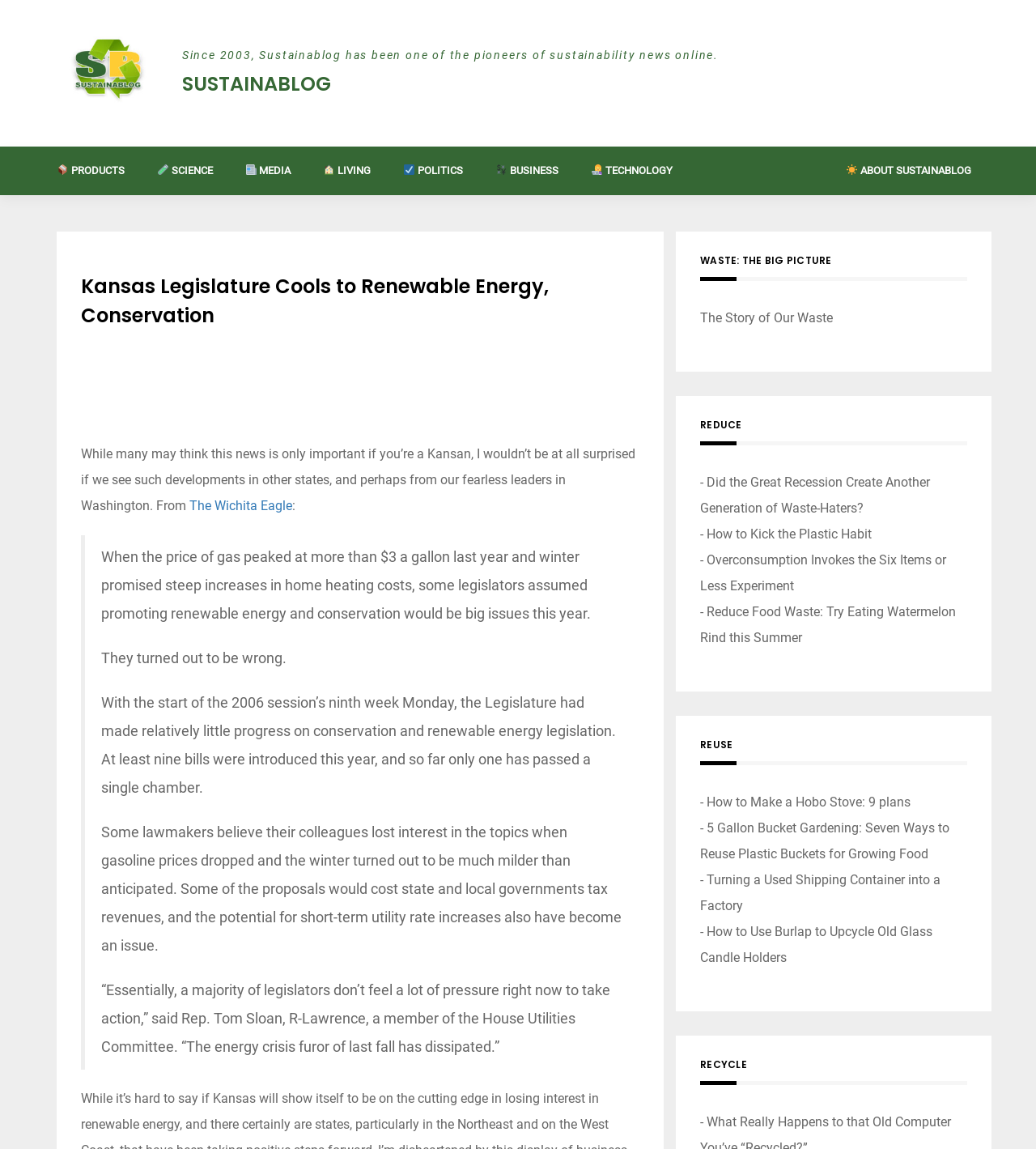Please specify the bounding box coordinates of the element that should be clicked to execute the given instruction: 'Read the article 'Kansas Legislature Cools to Renewable Energy, Conservation''. Ensure the coordinates are four float numbers between 0 and 1, expressed as [left, top, right, bottom].

[0.078, 0.237, 0.617, 0.288]